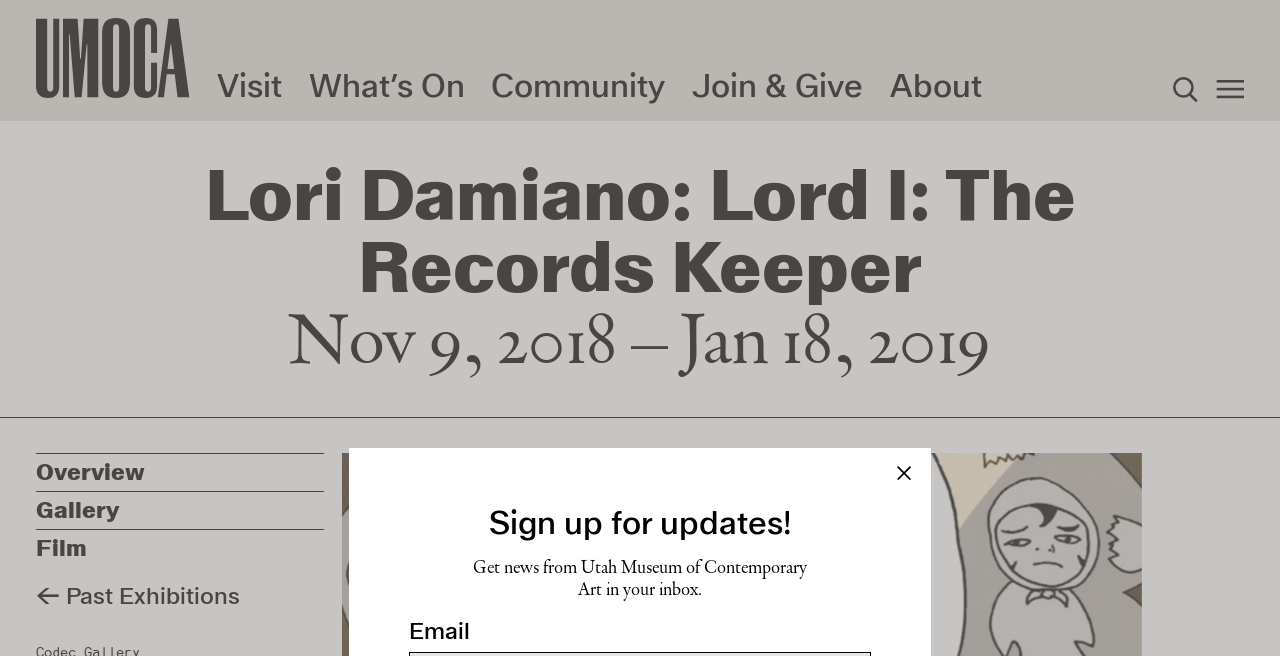Based on the element description: "← Past Exhibitions", identify the UI element and provide its bounding box coordinates. Use four float numbers between 0 and 1, [left, top, right, bottom].

[0.028, 0.885, 0.187, 0.931]